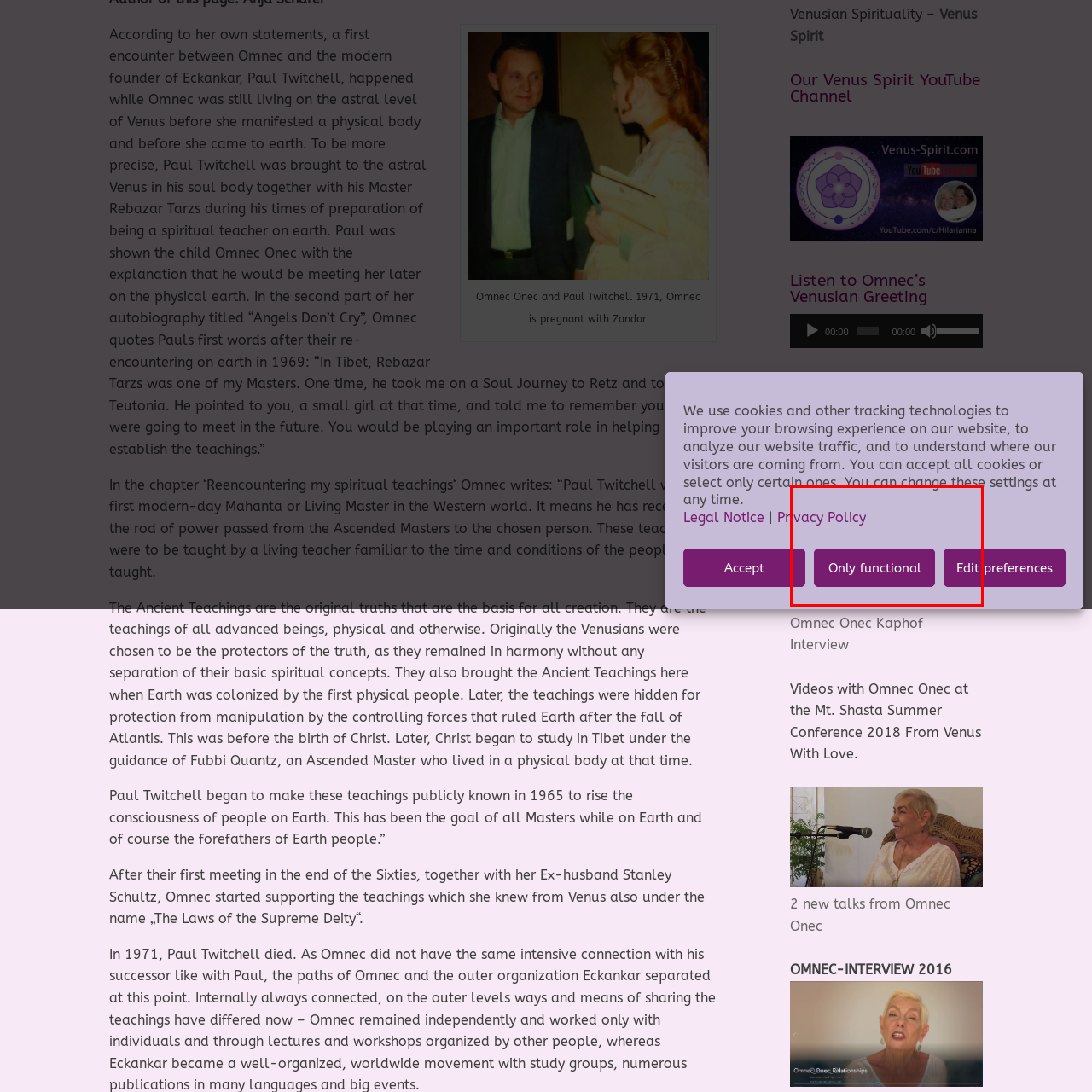Elaborate on the image enclosed by the red box with a detailed description.

The image captures a moment from the "Omnec Onec Videos" section of a webpage dedicated to Omnec Onec, a figure associated with spiritual teachings and interdimensional experiences. It specifically portrays a snapshot of the "Omnec Onec Kaphof Interview," highlighting content that aims to deepen viewers' understanding of Omnec's insights. This video, now available for free, discusses her experiences and teachings stemming from her origins in Venus and her encounters with modern spiritual practices. Accompanying text suggests that the videos feature significant interviews where Omnec shares her perspectives, including details about her life and spiritual journey. The inviting layout encourages users to engage with the video content, immersing themselves in the spiritual narratives presented.